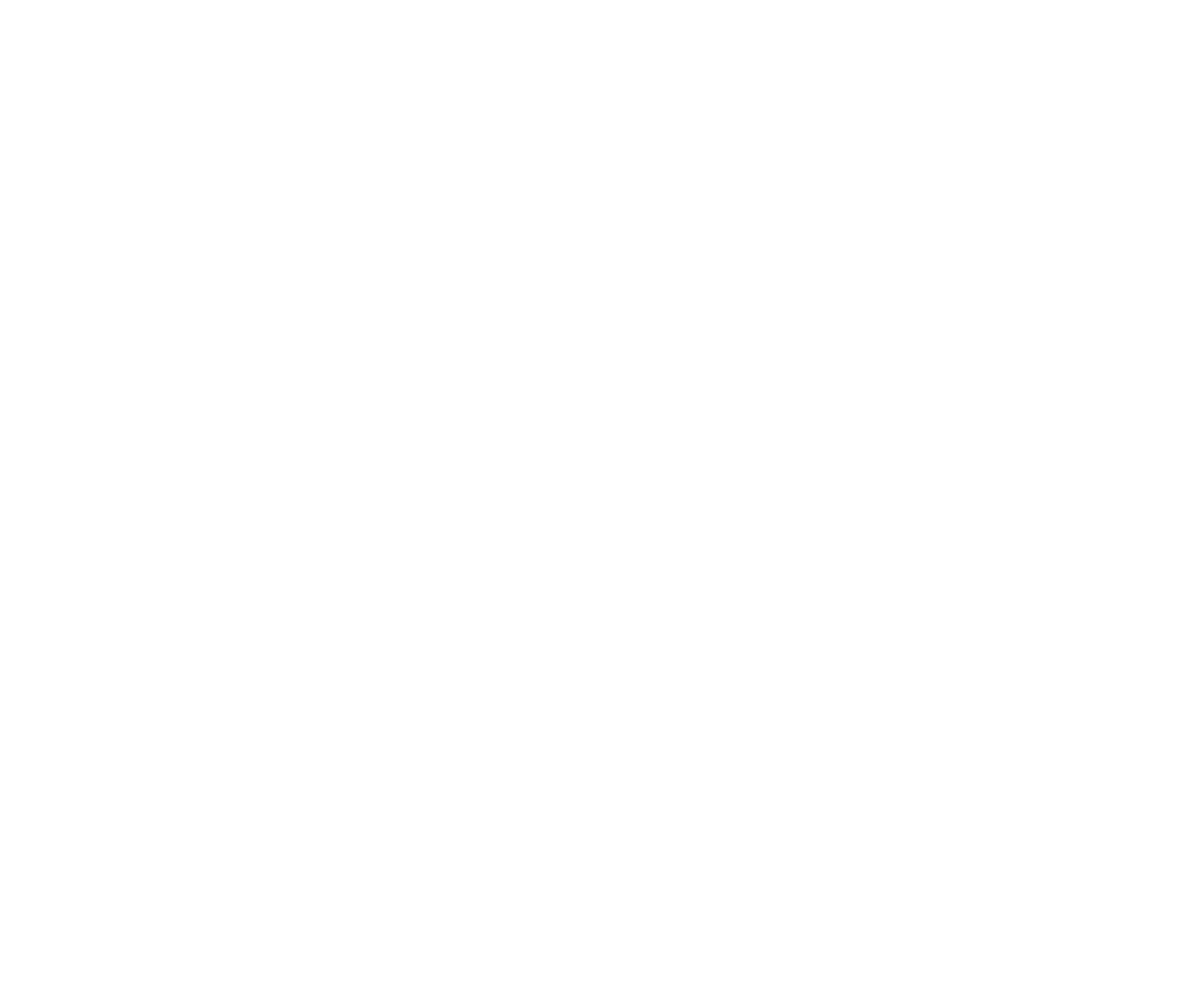Identify and provide the bounding box coordinates of the UI element described: "Terms & Conditions". The coordinates should be formatted as [left, top, right, bottom], with each number being a float between 0 and 1.

[0.85, 0.972, 0.934, 0.988]